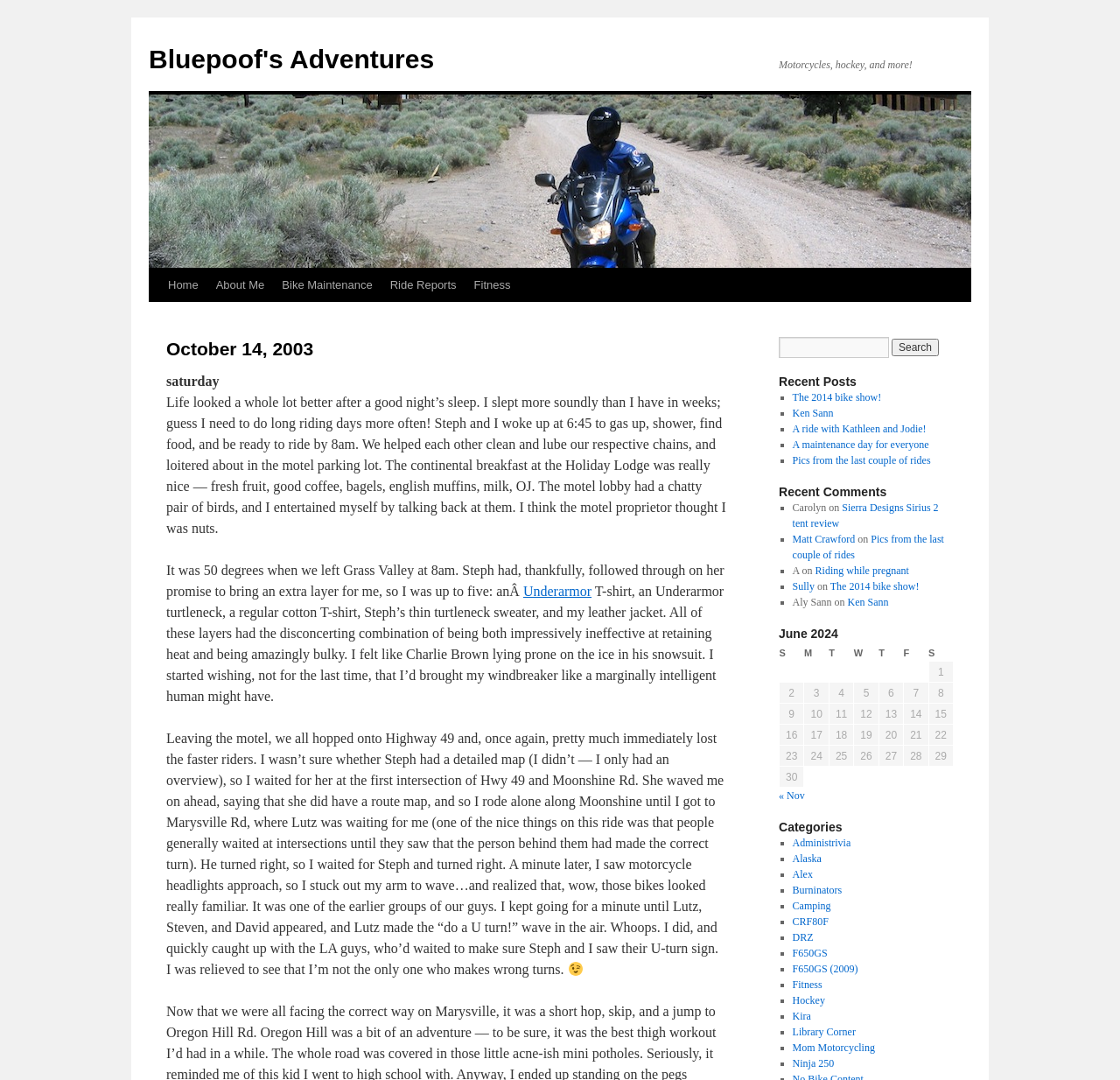Could you locate the bounding box coordinates for the section that should be clicked to accomplish this task: "Search for something".

[0.695, 0.312, 0.794, 0.331]